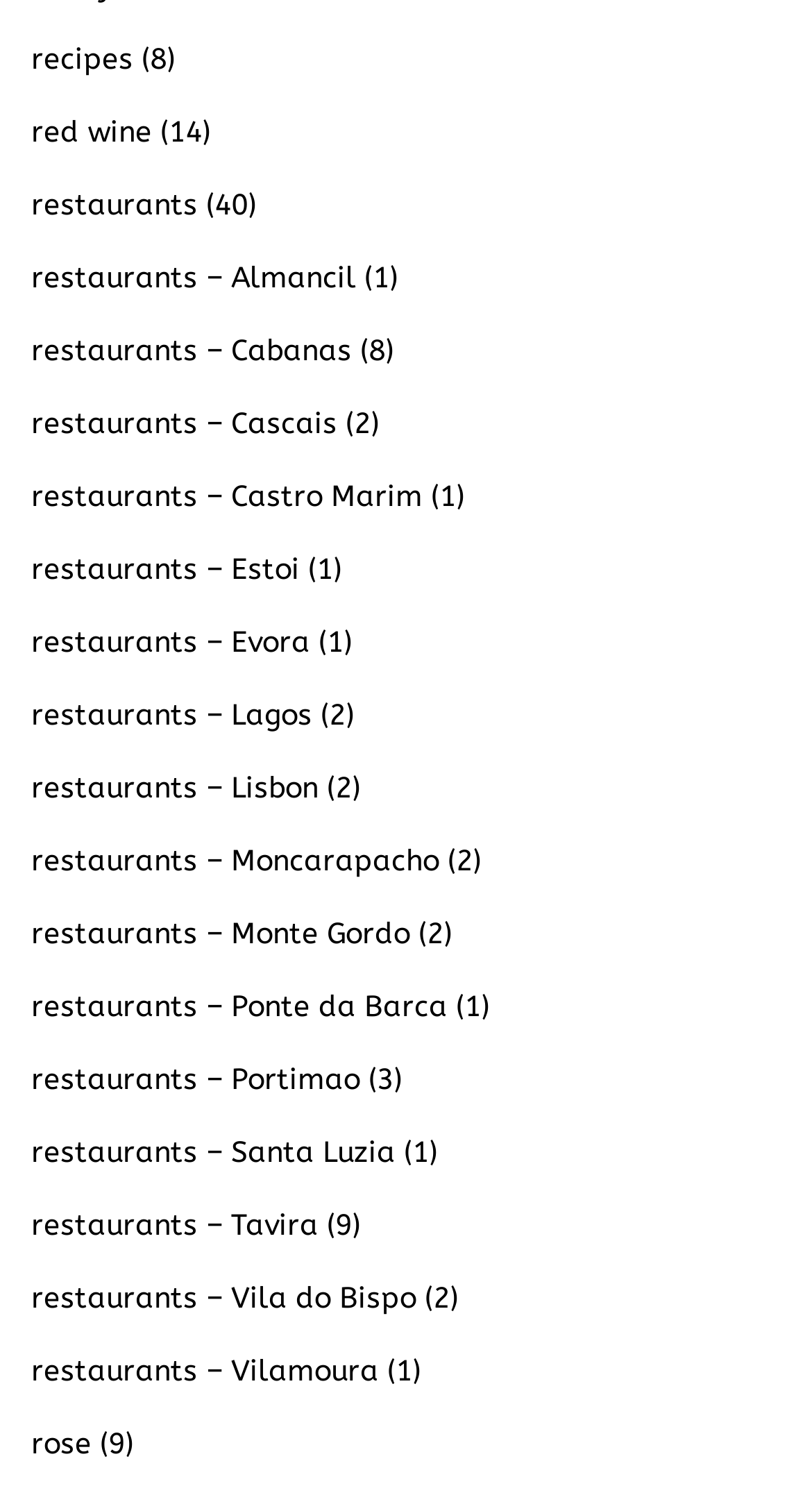Locate the bounding box of the user interface element based on this description: "red wine".

[0.038, 0.077, 0.187, 0.1]